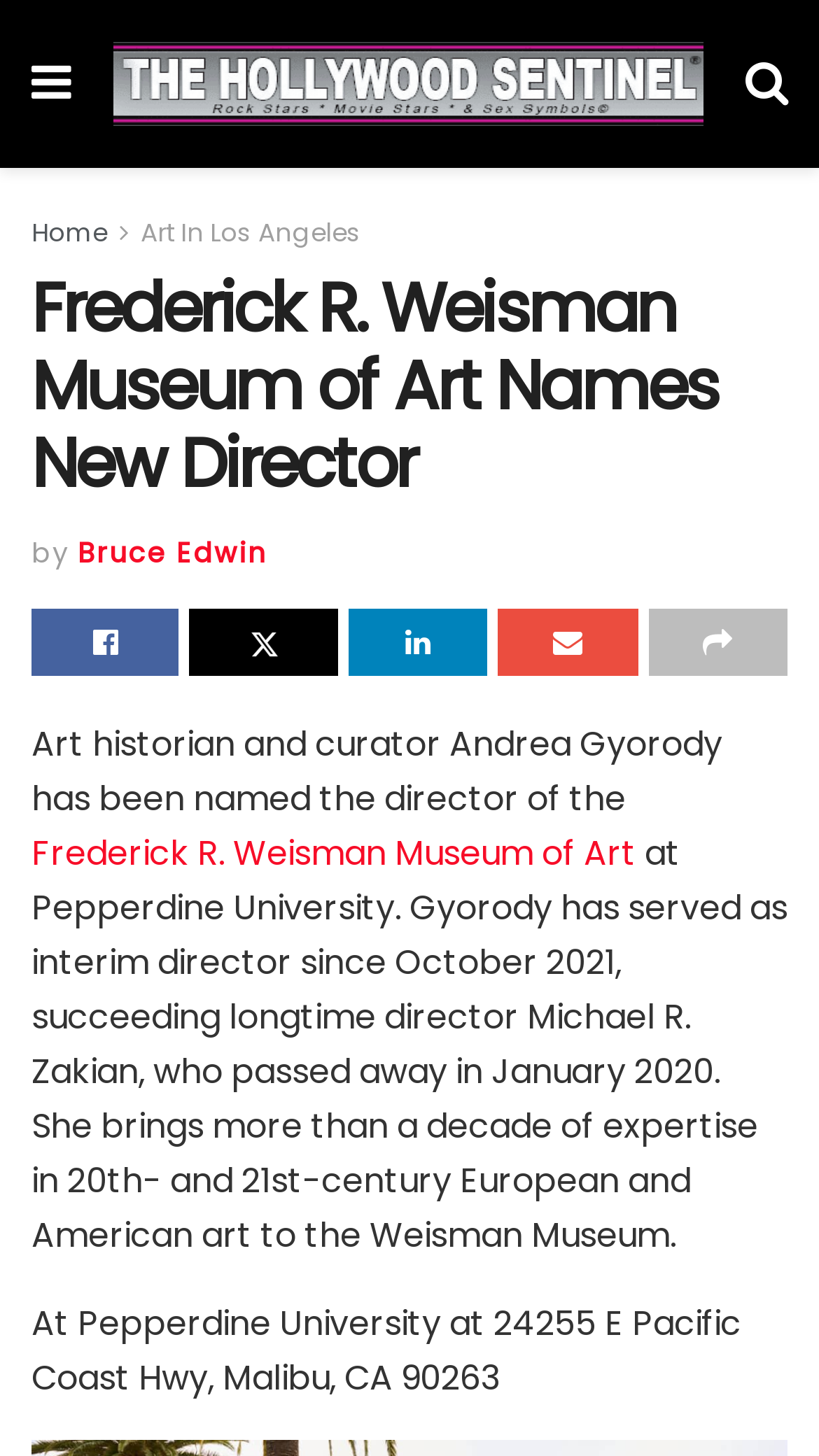Who is the new director of the Frederick R. Weisman Museum of Art?
Please provide a single word or phrase as the answer based on the screenshot.

Andrea Gyorody